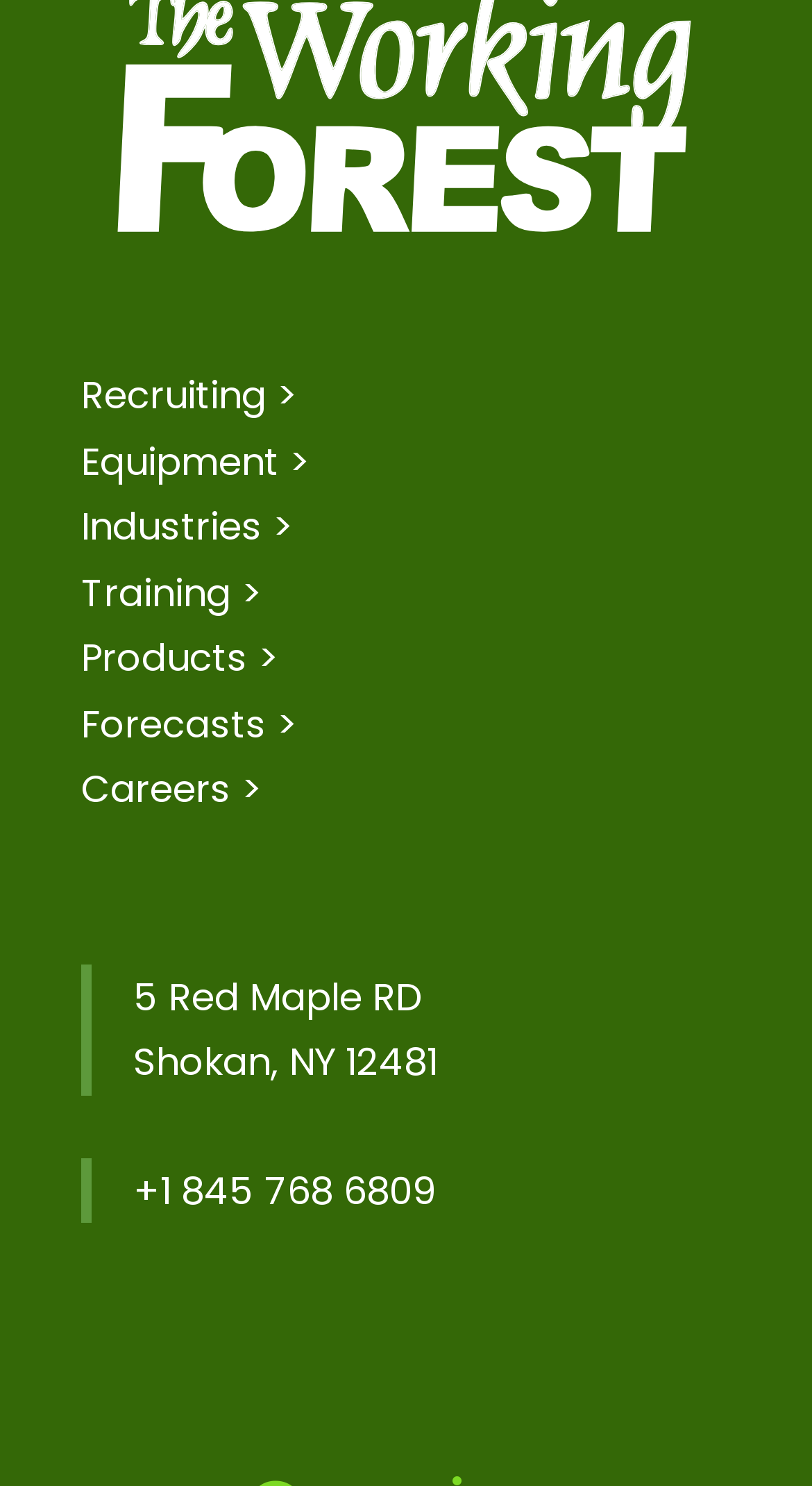How many main categories are there on the webpage?
We need a detailed and exhaustive answer to the question. Please elaborate.

I counted the number of link elements at the top of the webpage, which represent the main categories. There are six link elements with texts 'Recruiting >', 'Equipment >', 'Industries >', 'Training >', 'Products >', and 'Forecasts >'.